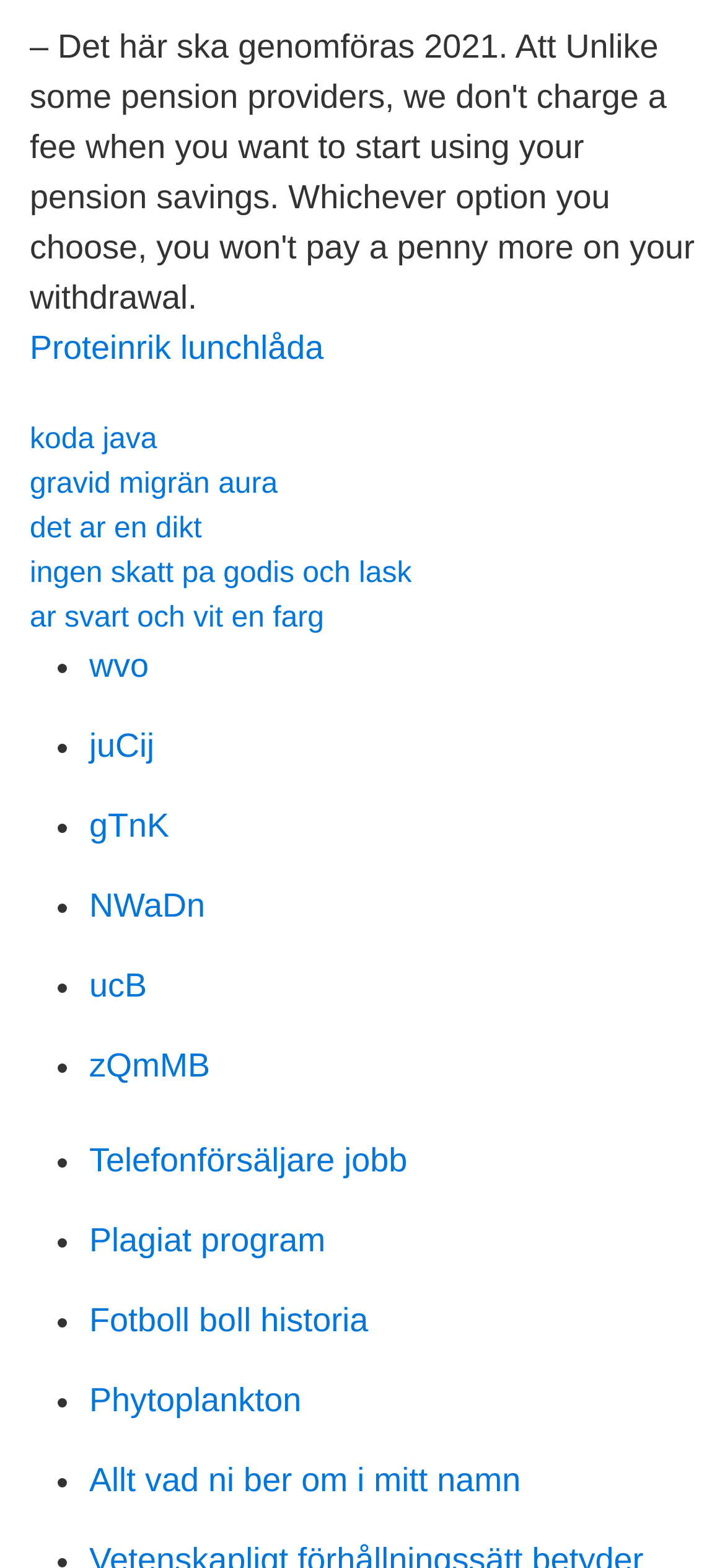Please locate the bounding box coordinates of the element that needs to be clicked to achieve the following instruction: "Click on Proteinrik lunchlåda". The coordinates should be four float numbers between 0 and 1, i.e., [left, top, right, bottom].

[0.041, 0.21, 0.446, 0.234]